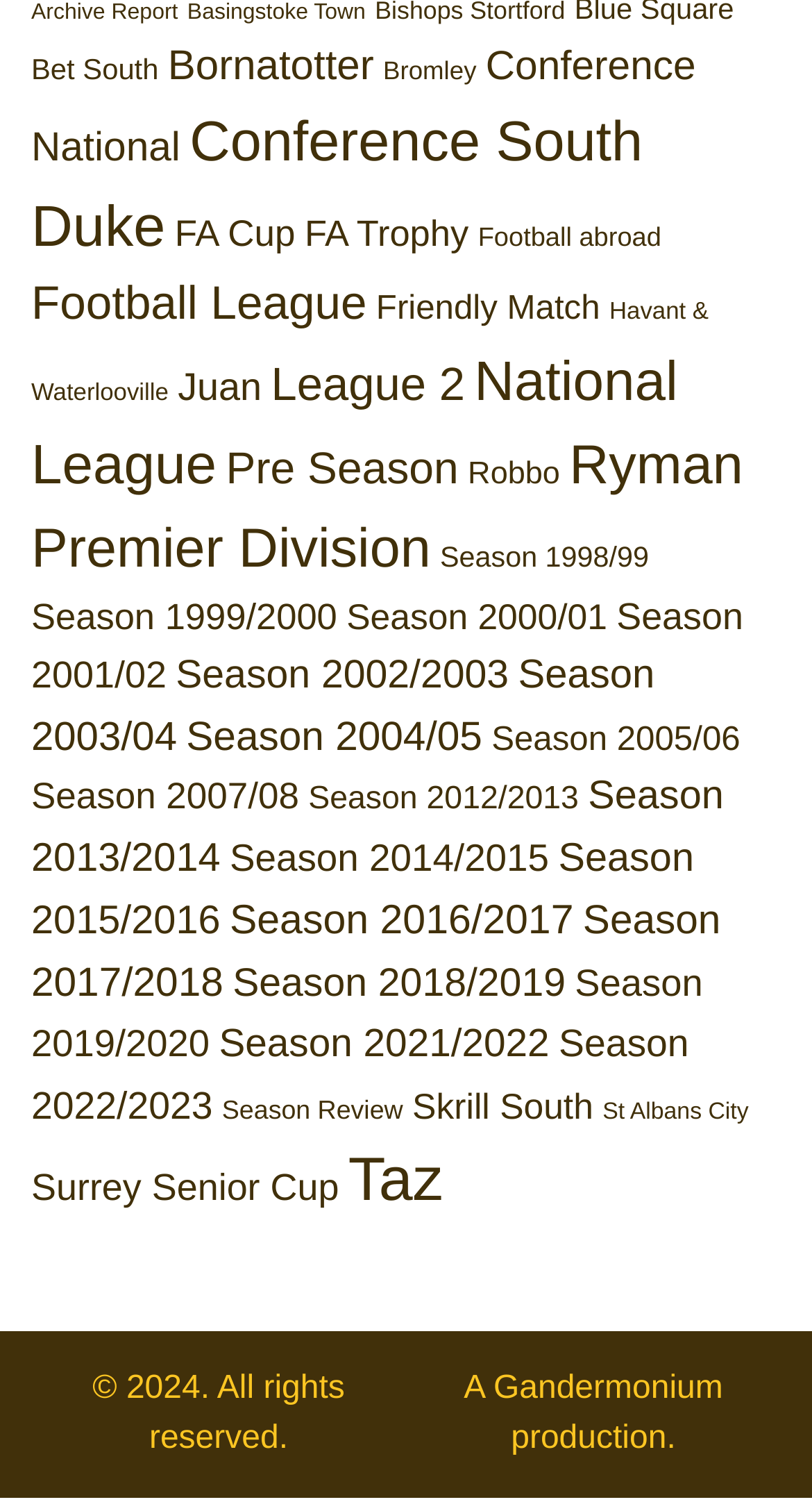Predict the bounding box coordinates of the UI element that matches this description: "Havant & Waterlooville". The coordinates should be in the format [left, top, right, bottom] with each value between 0 and 1.

[0.038, 0.203, 0.873, 0.275]